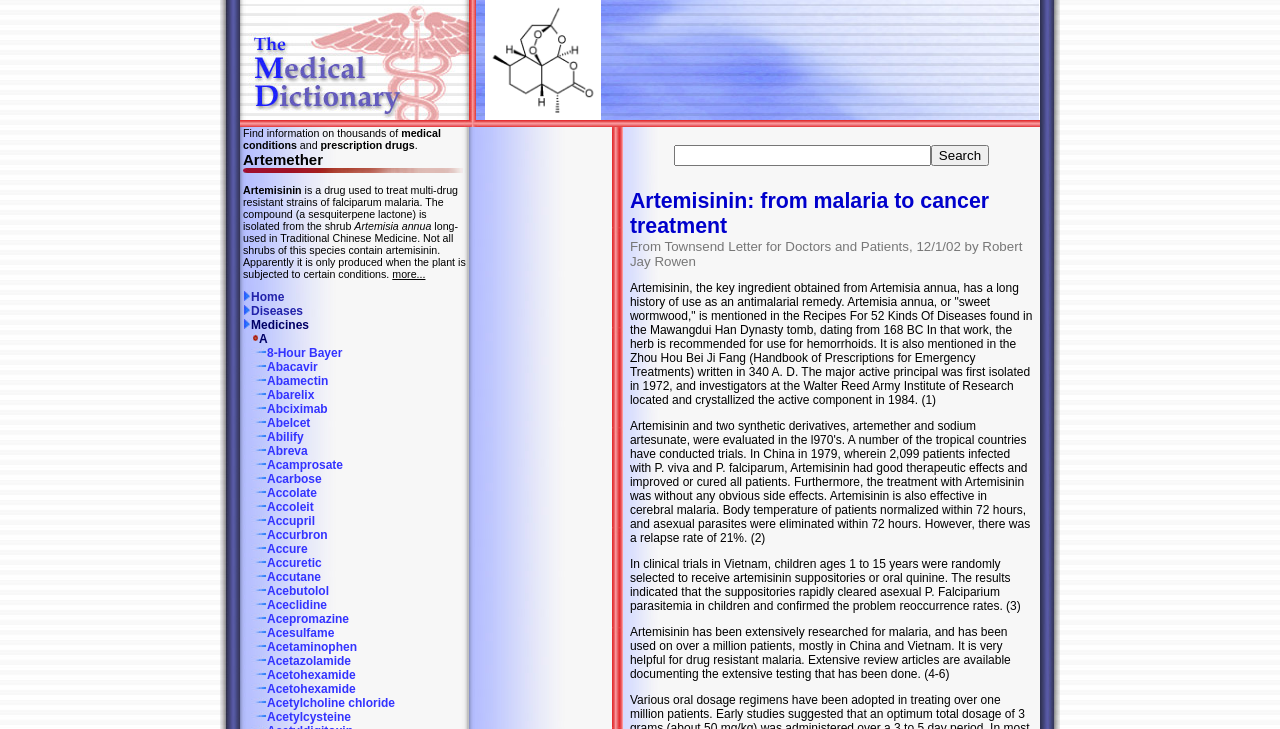Find the bounding box coordinates of the clickable area required to complete the following action: "Click on the 'Artemether' heading".

[0.19, 0.207, 0.364, 0.237]